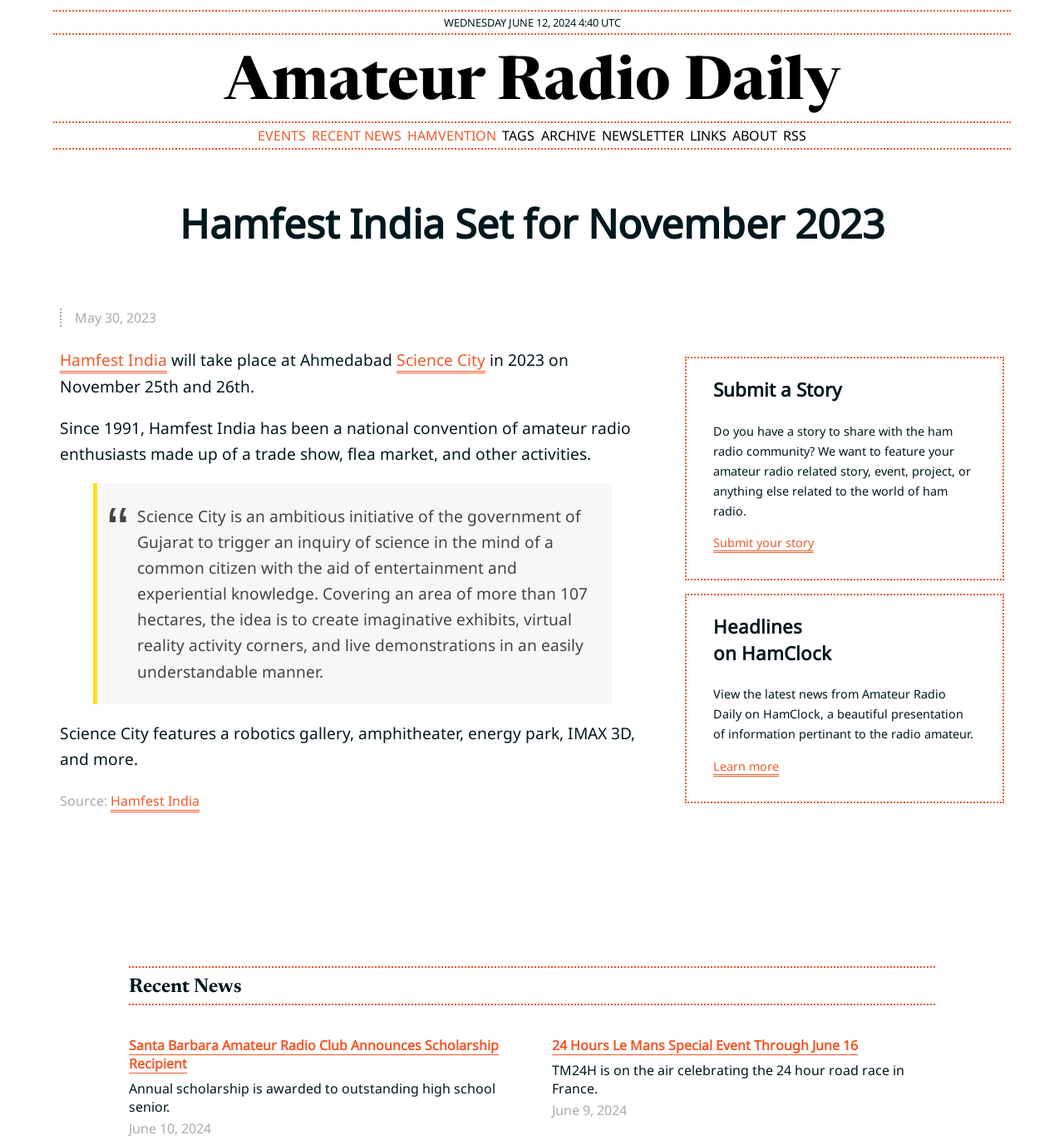What is the name of the initiative by the government of Gujarat? Examine the screenshot and reply using just one word or a brief phrase.

Science City